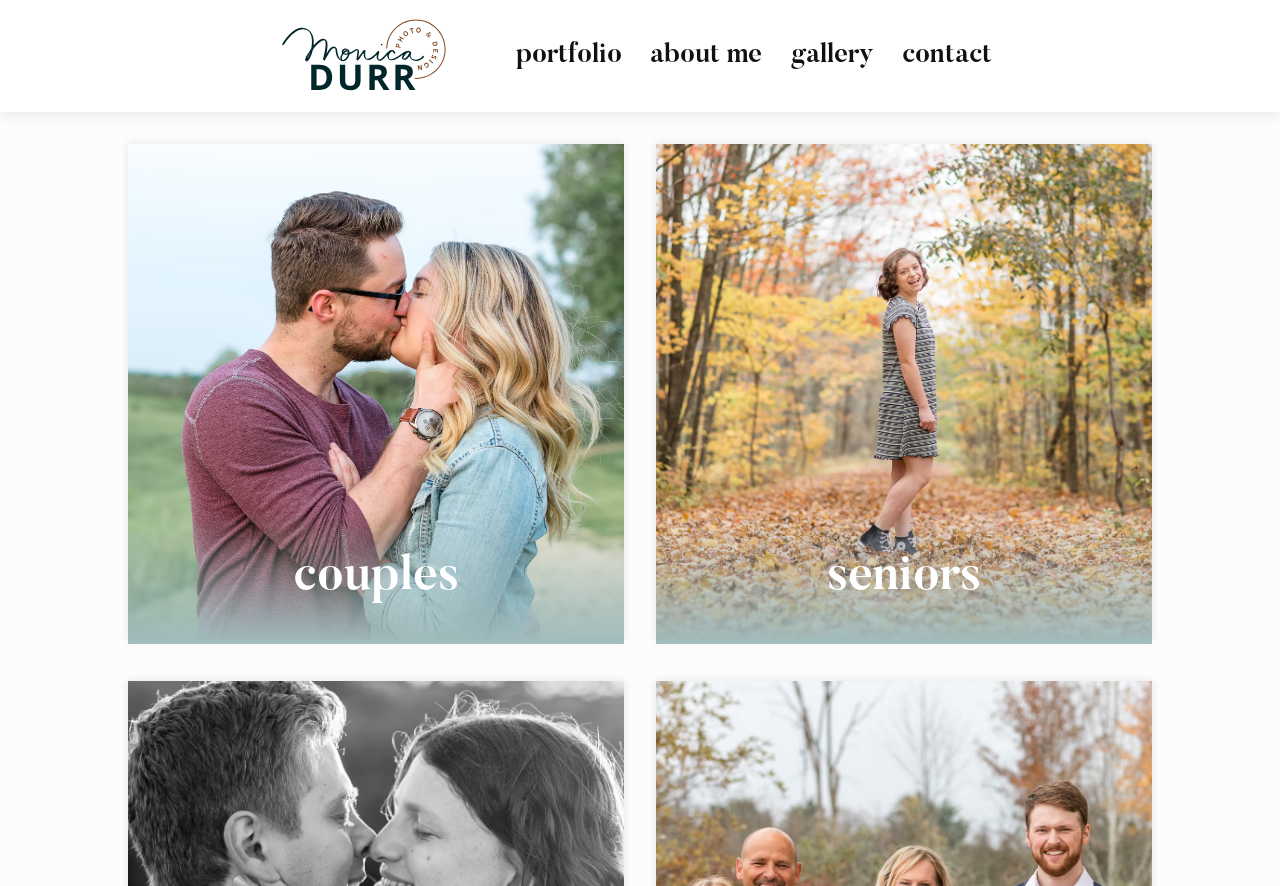What is the logo of Monica Durr Photo & Design?
Provide a one-word or short-phrase answer based on the image.

Image